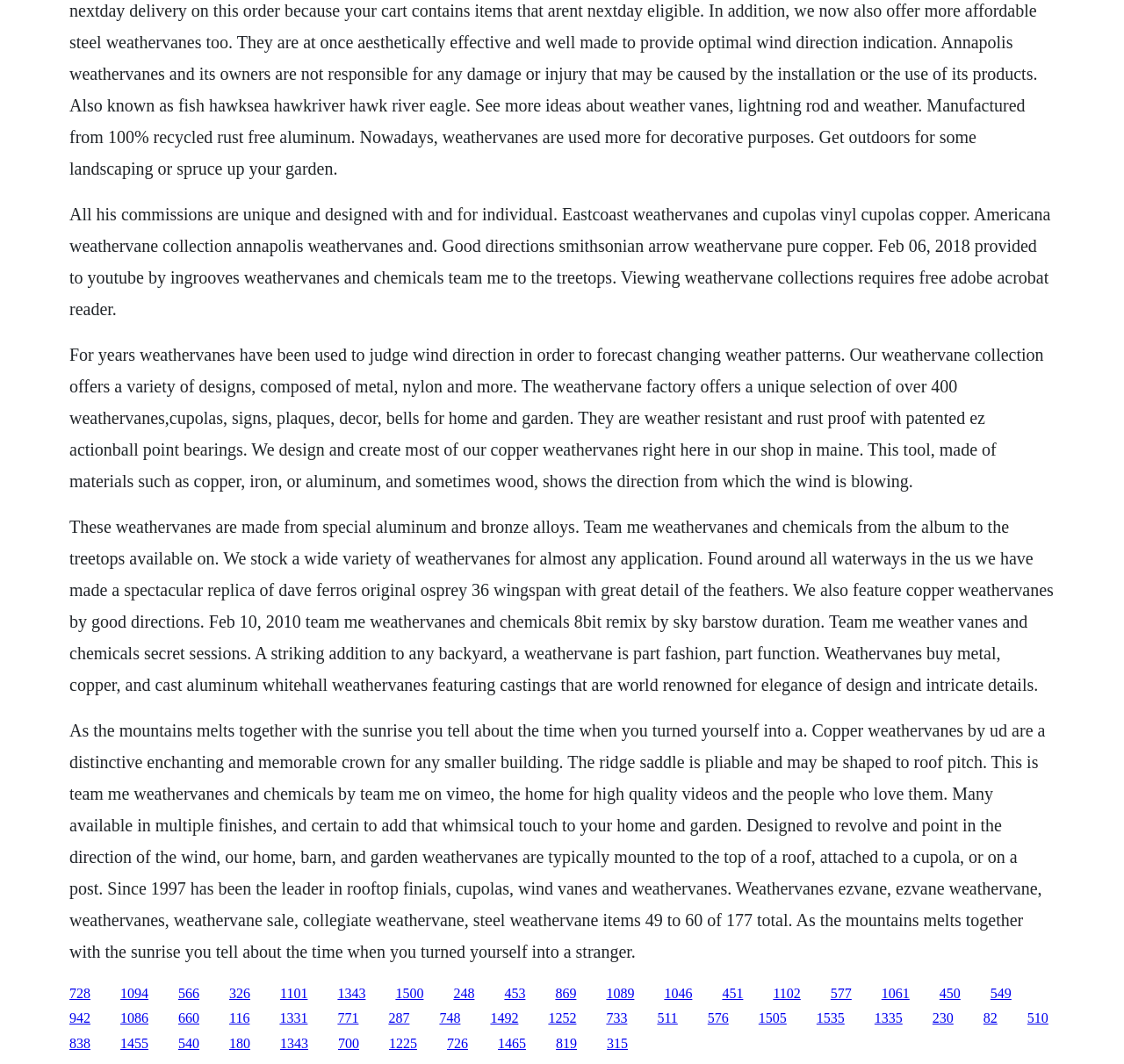Kindly determine the bounding box coordinates for the area that needs to be clicked to execute this instruction: "Enter your name".

None